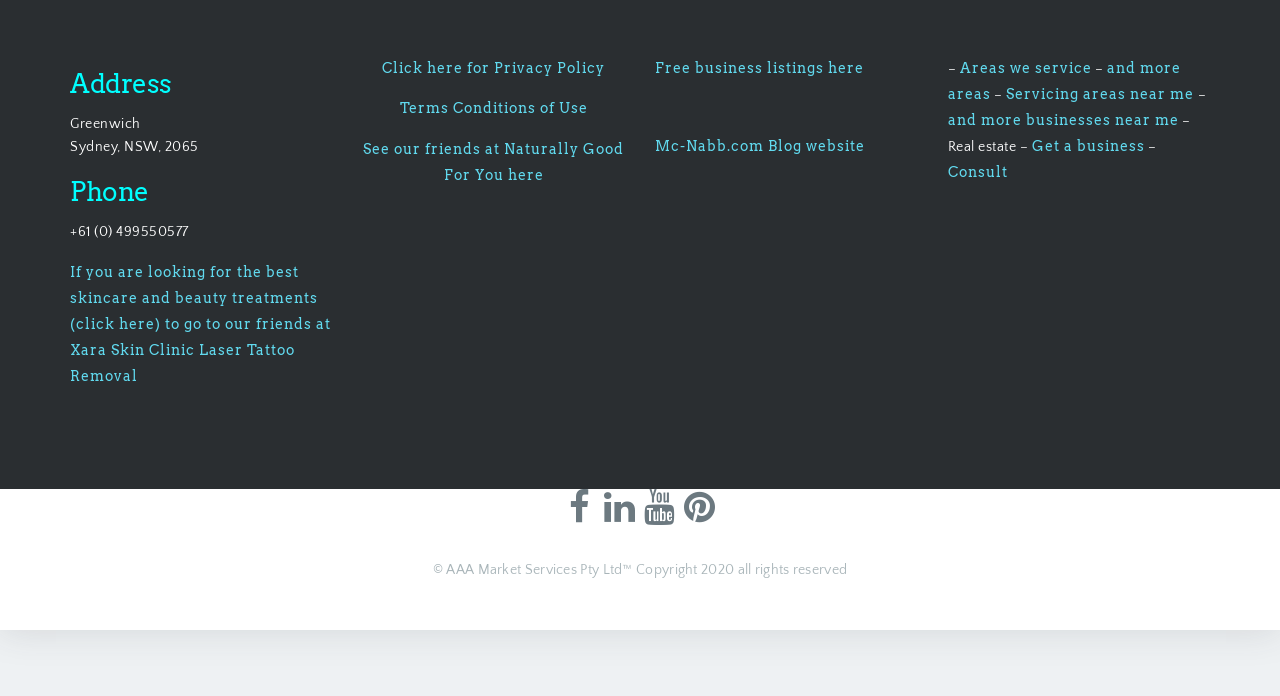Determine the bounding box coordinates for the area you should click to complete the following instruction: "Click on the link to Privacy Policy".

[0.299, 0.086, 0.473, 0.109]